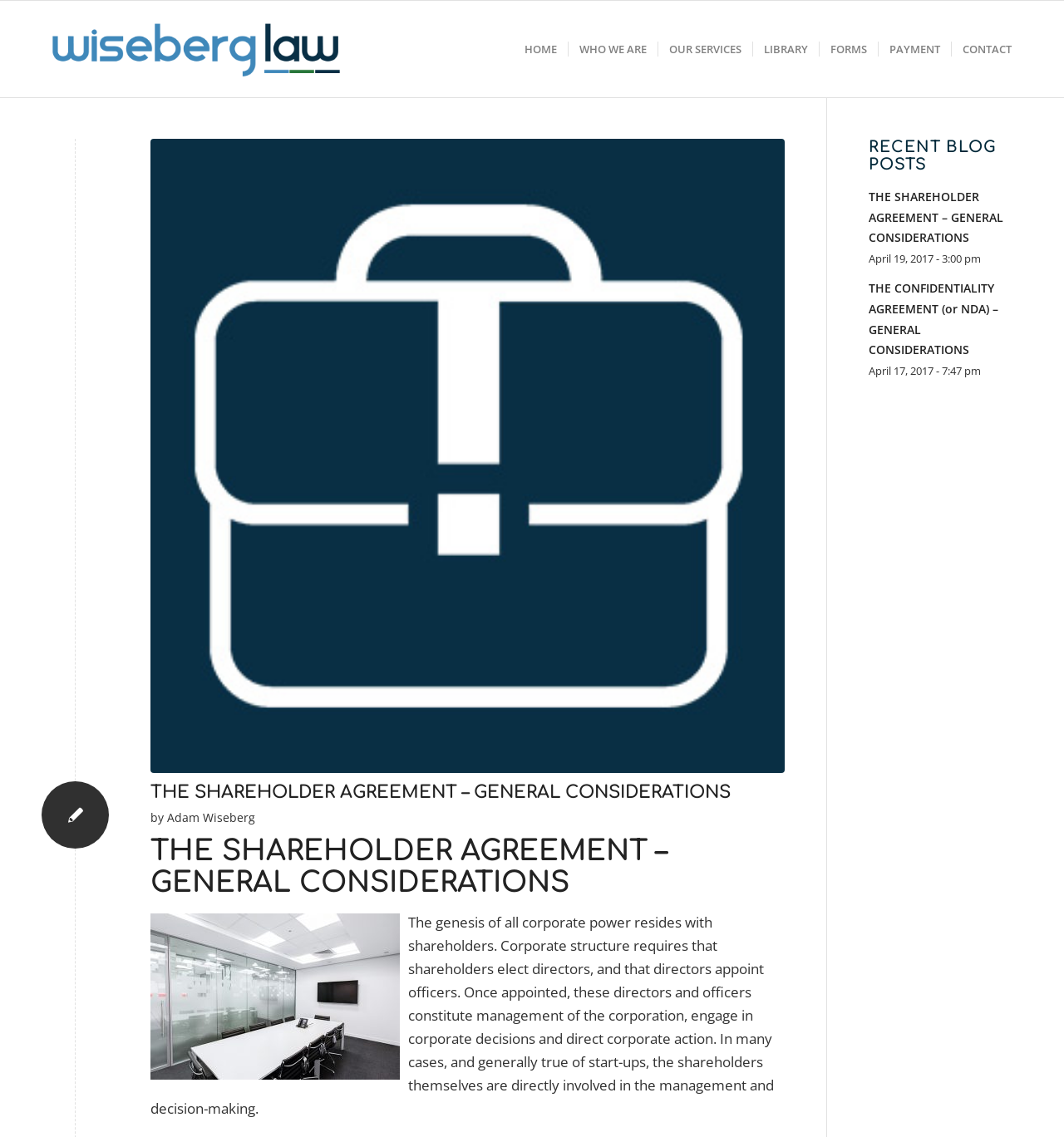Please locate the bounding box coordinates of the region I need to click to follow this instruction: "go to home page".

[0.483, 0.001, 0.534, 0.086]